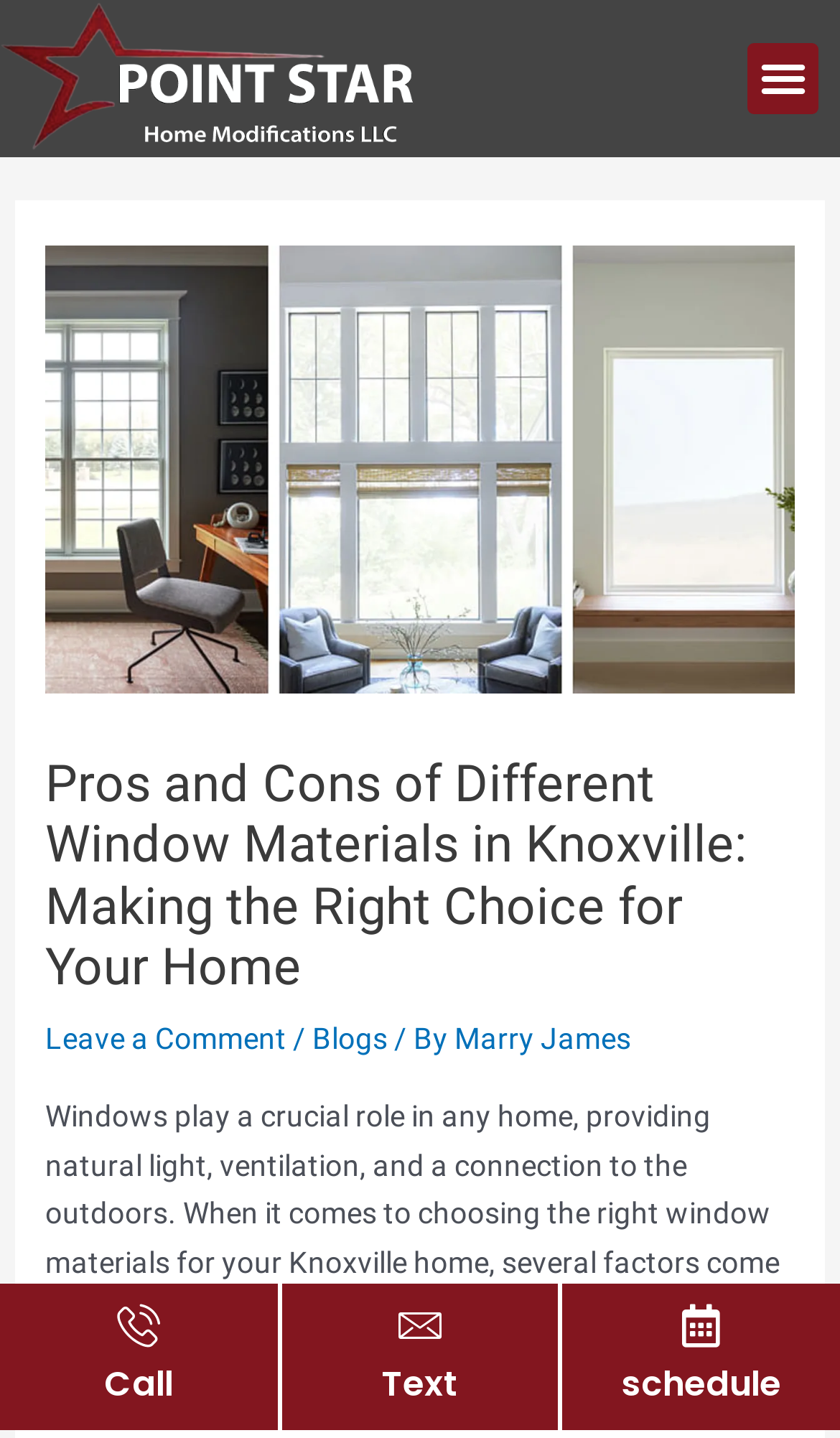Locate the bounding box coordinates of the clickable region necessary to complete the following instruction: "Schedule an appointment". Provide the coordinates in the format of four float numbers between 0 and 1, i.e., [left, top, right, bottom].

[0.74, 0.945, 0.93, 0.98]